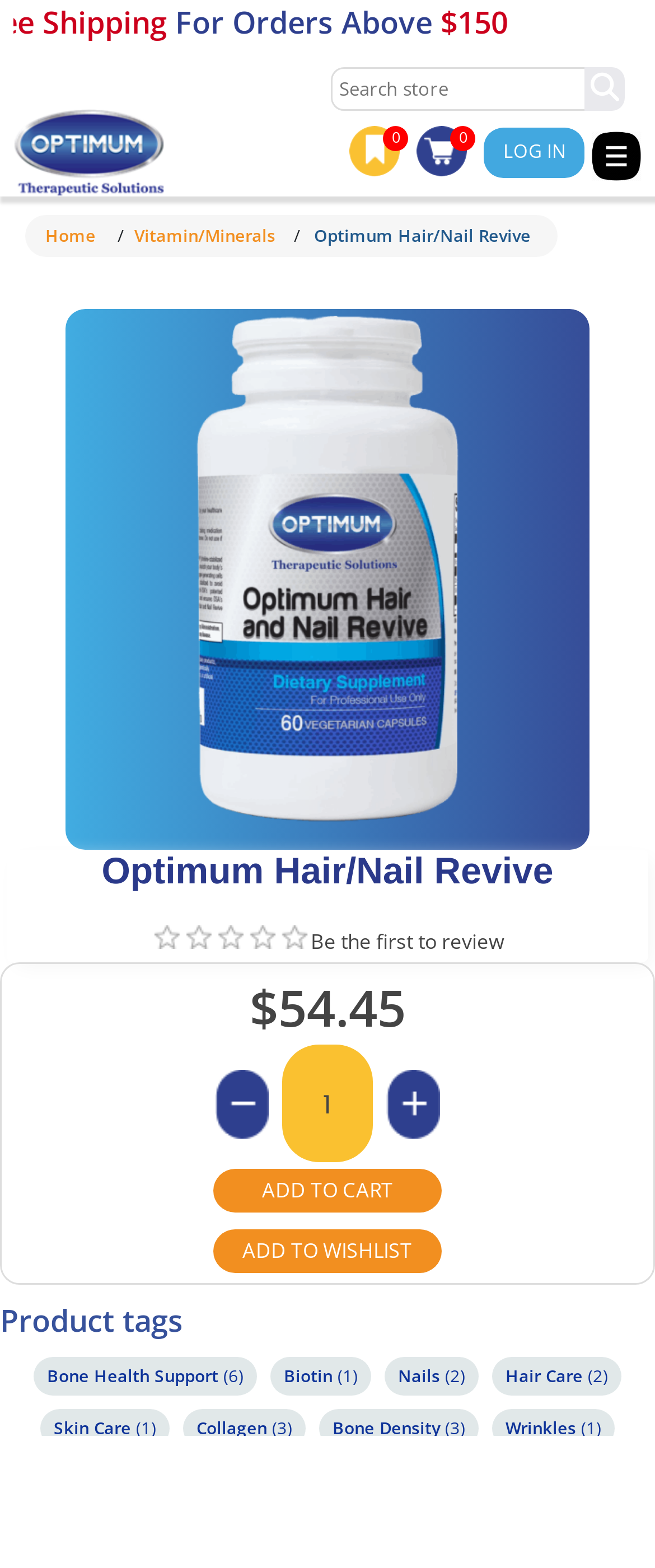Pinpoint the bounding box coordinates of the area that must be clicked to complete this instruction: "Add to cart".

[0.326, 0.746, 0.674, 0.773]